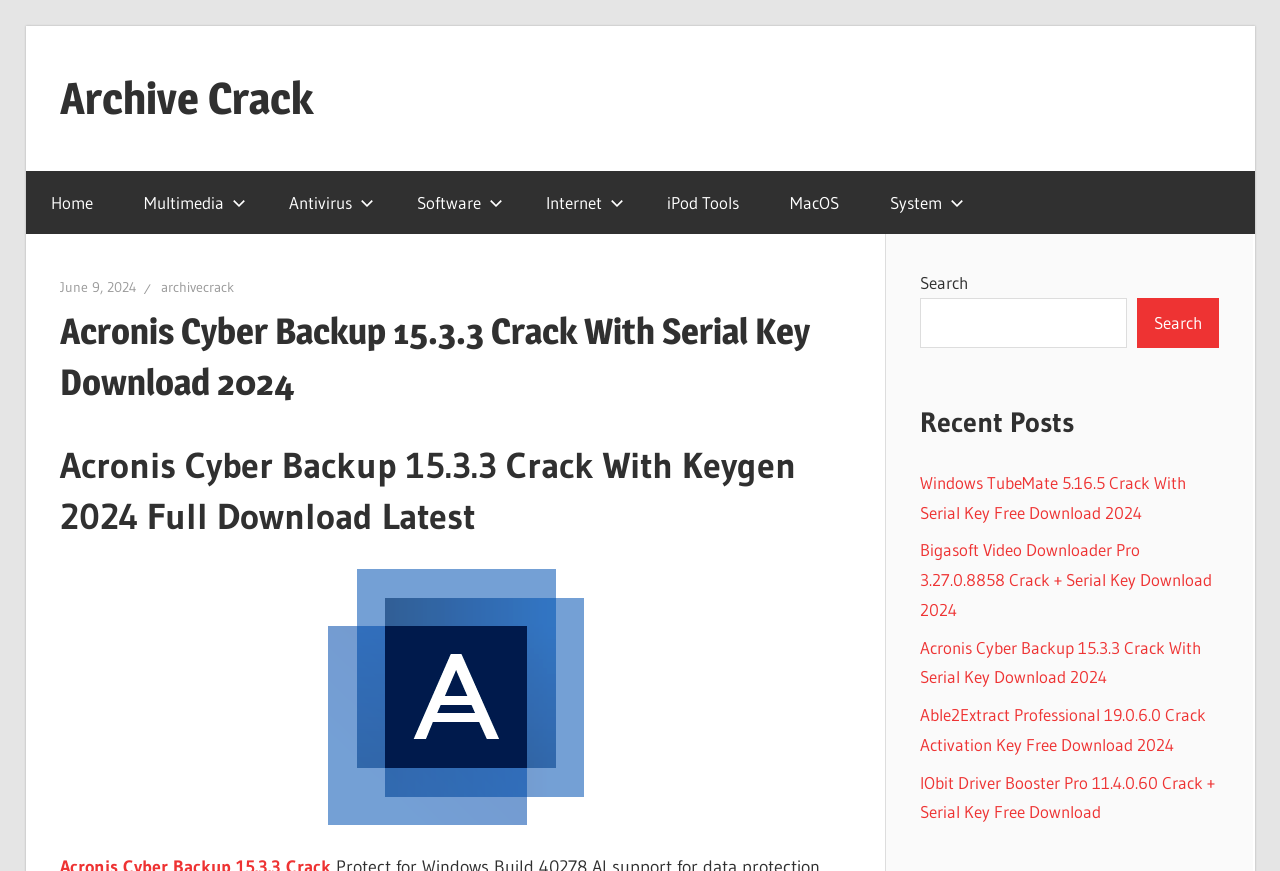Please mark the clickable region by giving the bounding box coordinates needed to complete this instruction: "View Archive Crack".

[0.046, 0.081, 0.244, 0.143]